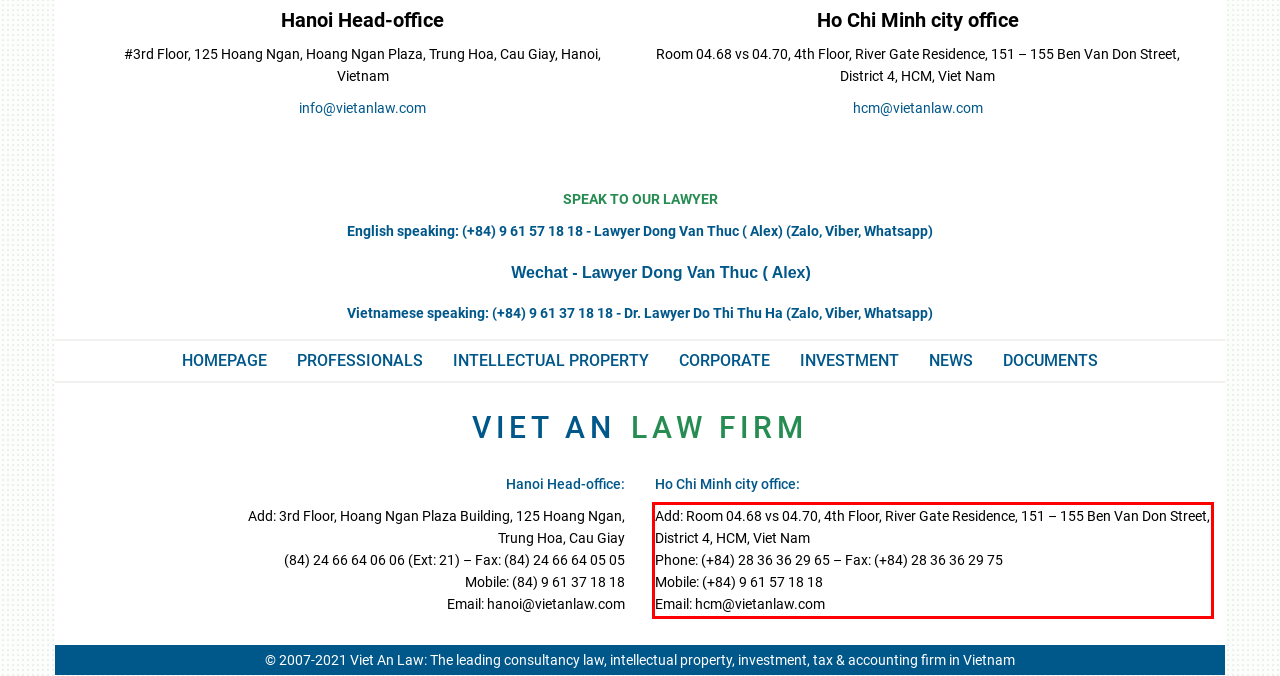Please examine the webpage screenshot and extract the text within the red bounding box using OCR.

Add: Room 04.68 vs 04.70, 4th Floor, River Gate Residence, 151 – 155 Ben Van Don Street, District 4, HCM, Viet Nam Phone: (+84) 28 36 36 29 65‬ – Fax: (+84) 28 36 36 29 75‬ Mobile: (+84) 9 61 57 18 18 Email: hcm@vietanlaw.com